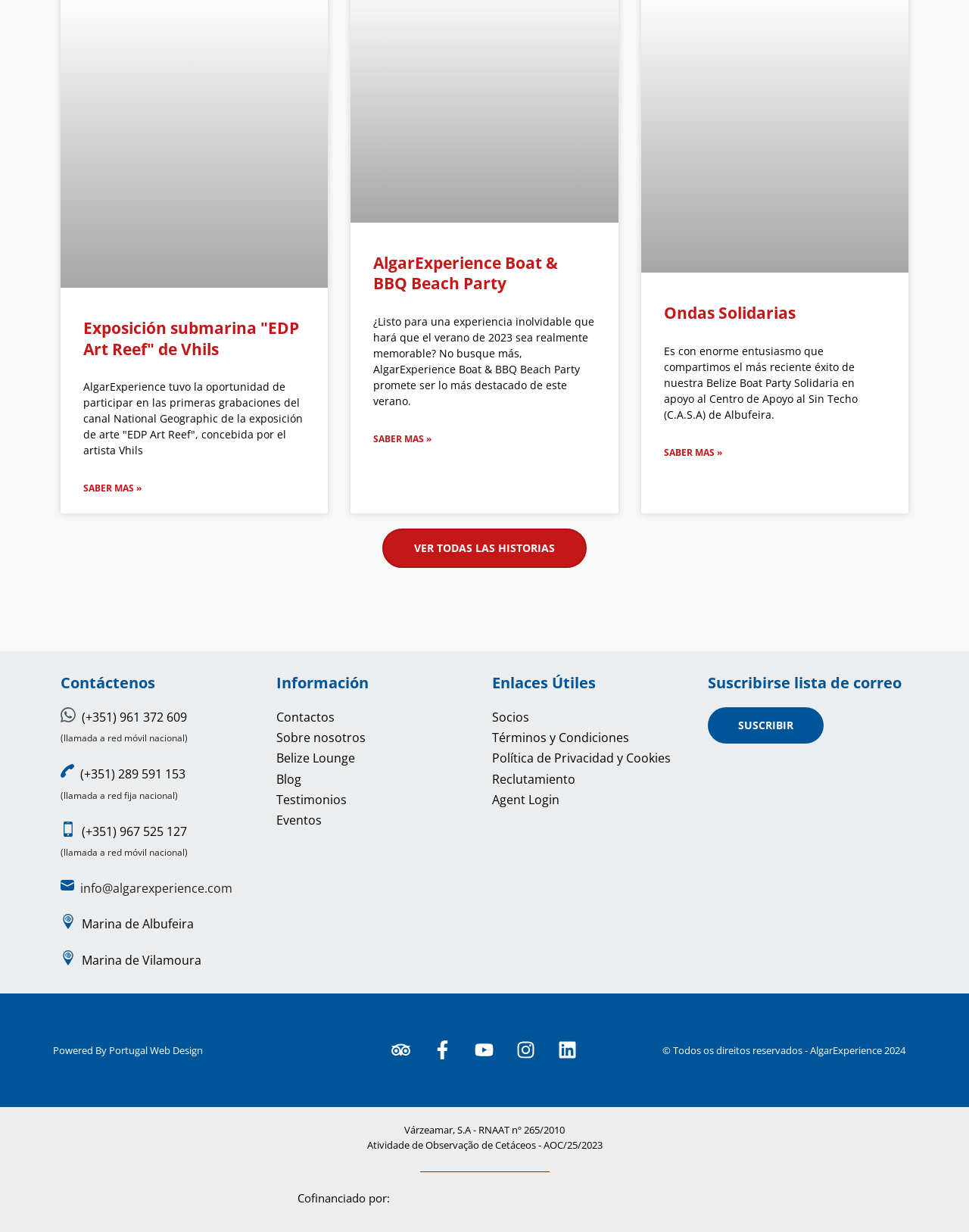Please provide the bounding box coordinates for the element that needs to be clicked to perform the following instruction: "Subscribe to the newsletter". The coordinates should be given as four float numbers between 0 and 1, i.e., [left, top, right, bottom].

[0.73, 0.574, 0.85, 0.604]